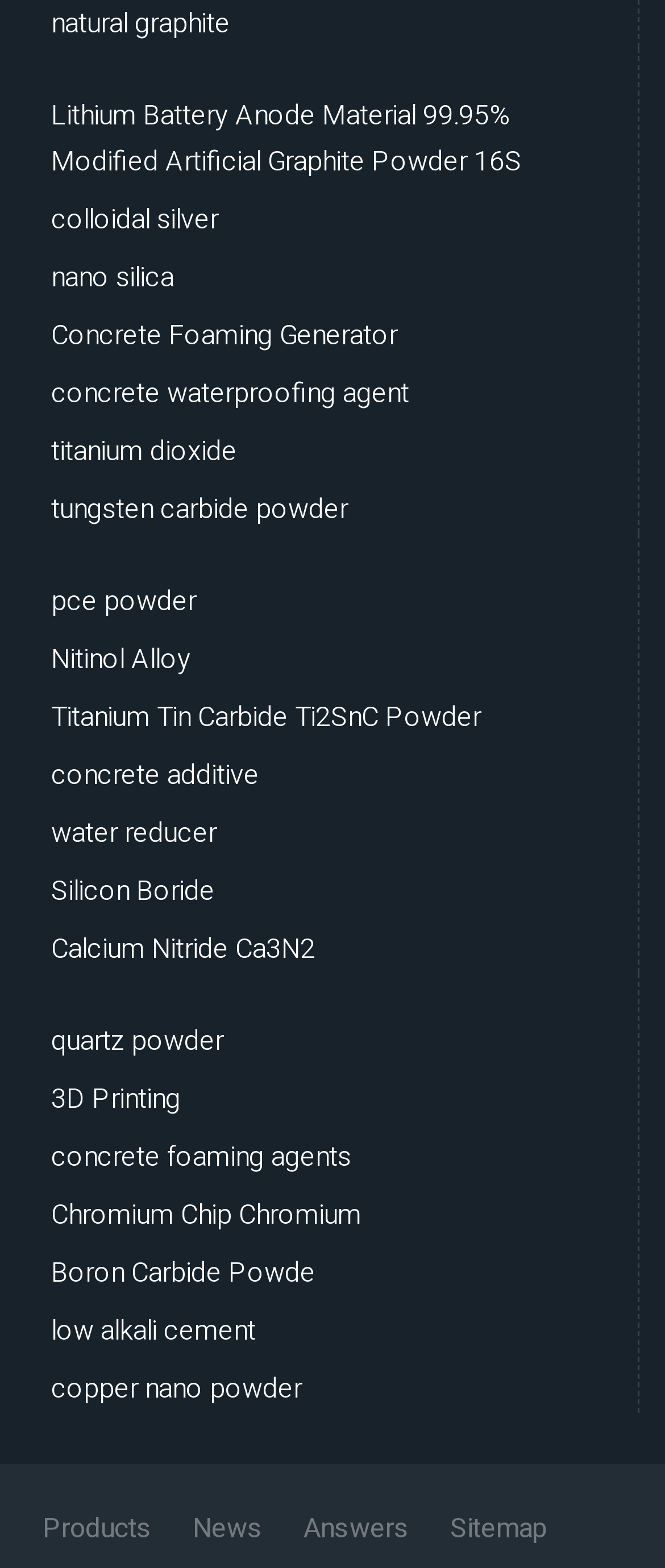Locate the bounding box coordinates of the element's region that should be clicked to carry out the following instruction: "click on natural graphite". The coordinates need to be four float numbers between 0 and 1, i.e., [left, top, right, bottom].

[0.077, 0.001, 0.346, 0.03]